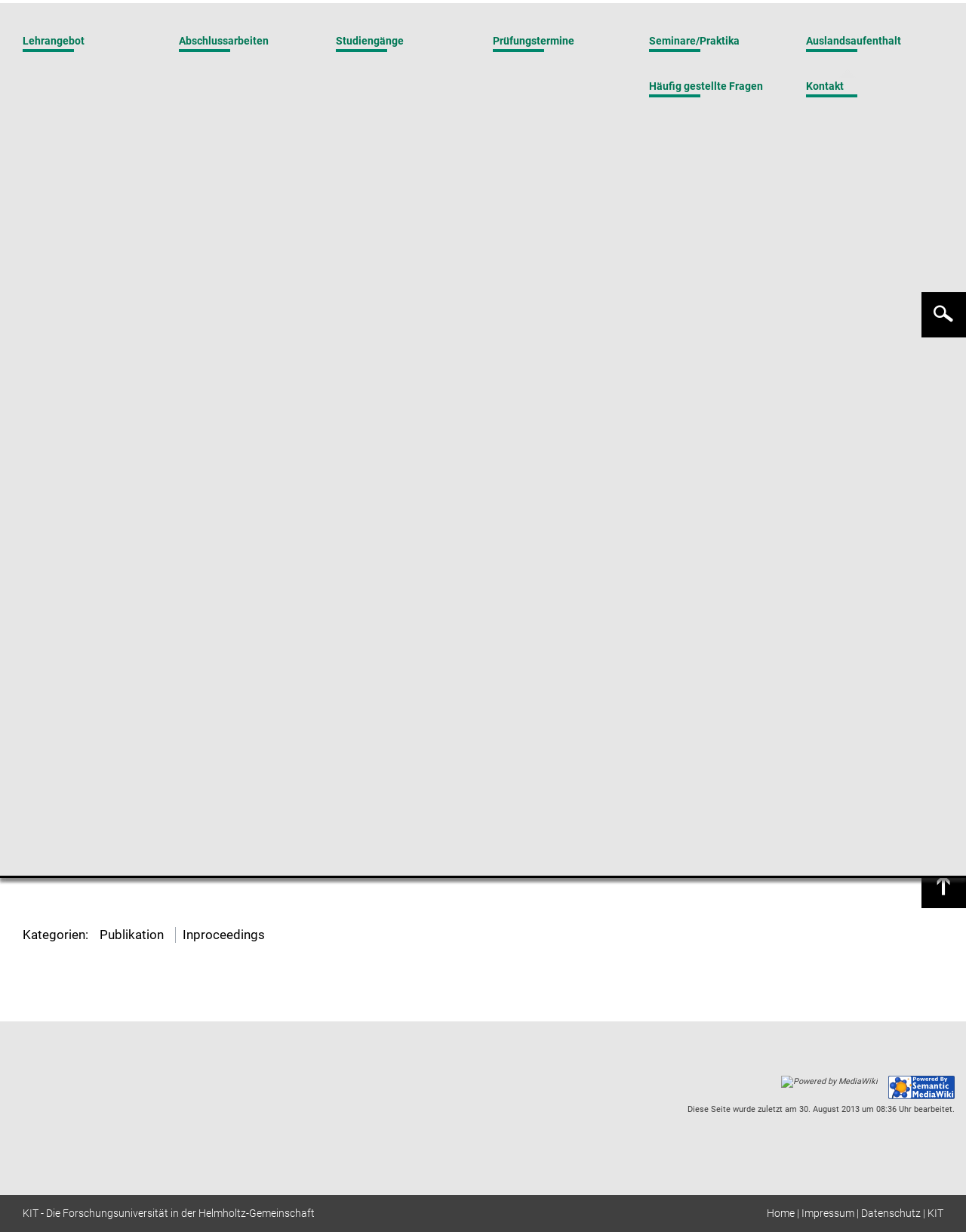Provide an in-depth caption for the webpage.

The webpage is about the Institut AIFB, which is part of the Karlsruher Institut für Technologie (KIT). At the top left corner, there is a link to the KIT homepage, accompanied by a small KIT logo. Below this, there is a navigation menu with links to various sections, including Home, Impressum, Datenschutz, and more.

To the right of the navigation menu, there is a search box with a magnifying glass icon. Above the search box, there are links to switch between different languages, including English.

The main content of the page is divided into several sections. The first section appears to be a publication detail page, with a heading "Learning Initial Trust Among Interacting Agents" and information about the authors, publication date, and other details.

Below this section, there are several links to different research groups, including Information Systems, Efficient Algorithms, and more. These links are arranged in a horizontal row, with each link taking up a significant portion of the page width.

Further down the page, there are more links to various sections, including News, Events, Press Releases, and Contact. These links are also arranged in a horizontal row, with each link taking up a significant portion of the page width.

At the very bottom of the page, there is a footer section with links to the institute's homepage, as well as a search function.